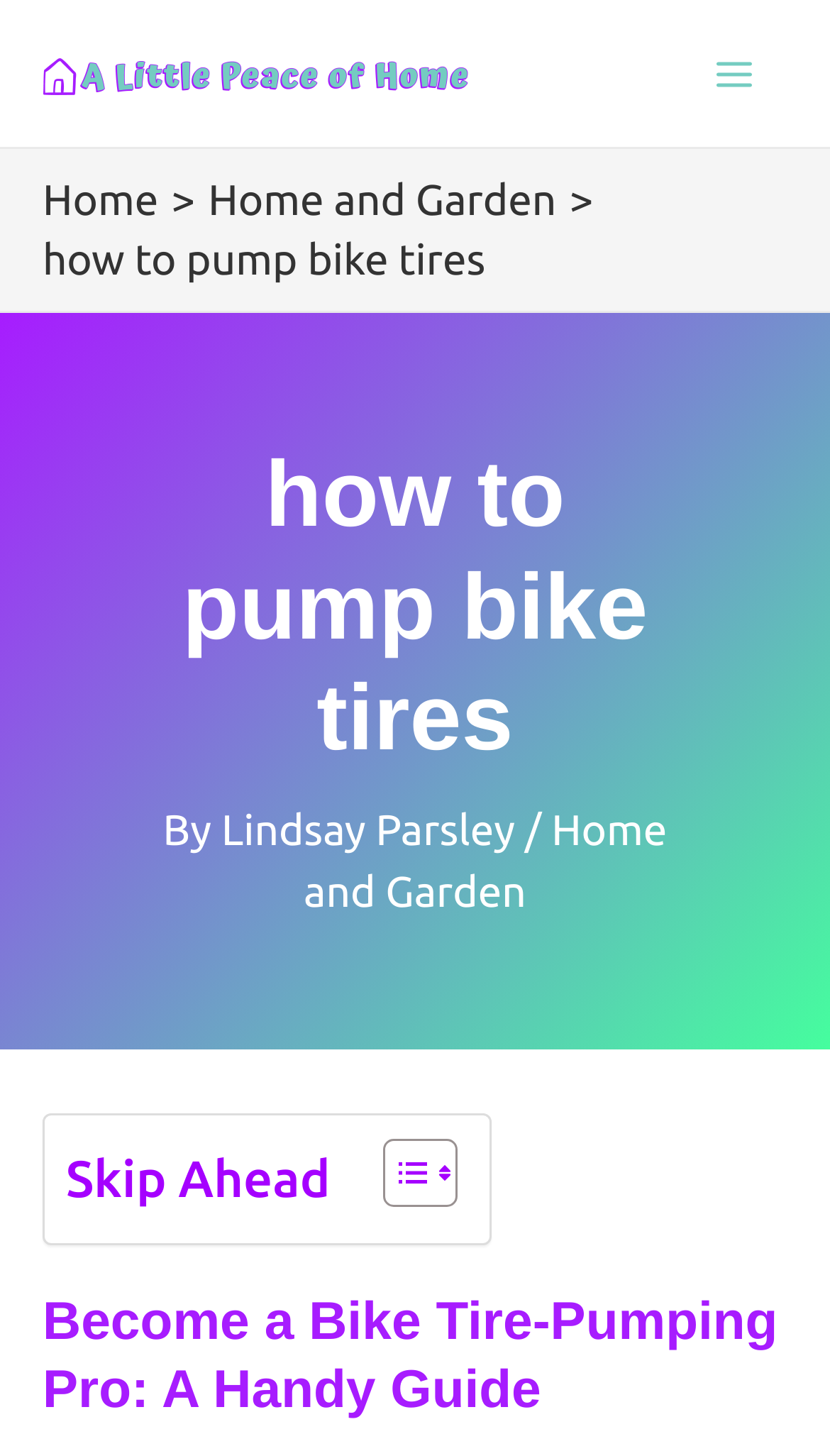What is the purpose of the 'Toggle Table of Content' link?
Please answer the question with a detailed and comprehensive explanation.

I inferred the purpose of the 'Toggle Table of Content' link by looking at its text and the icons next to it, which suggest that it is a toggle button to show or hide the table of content.